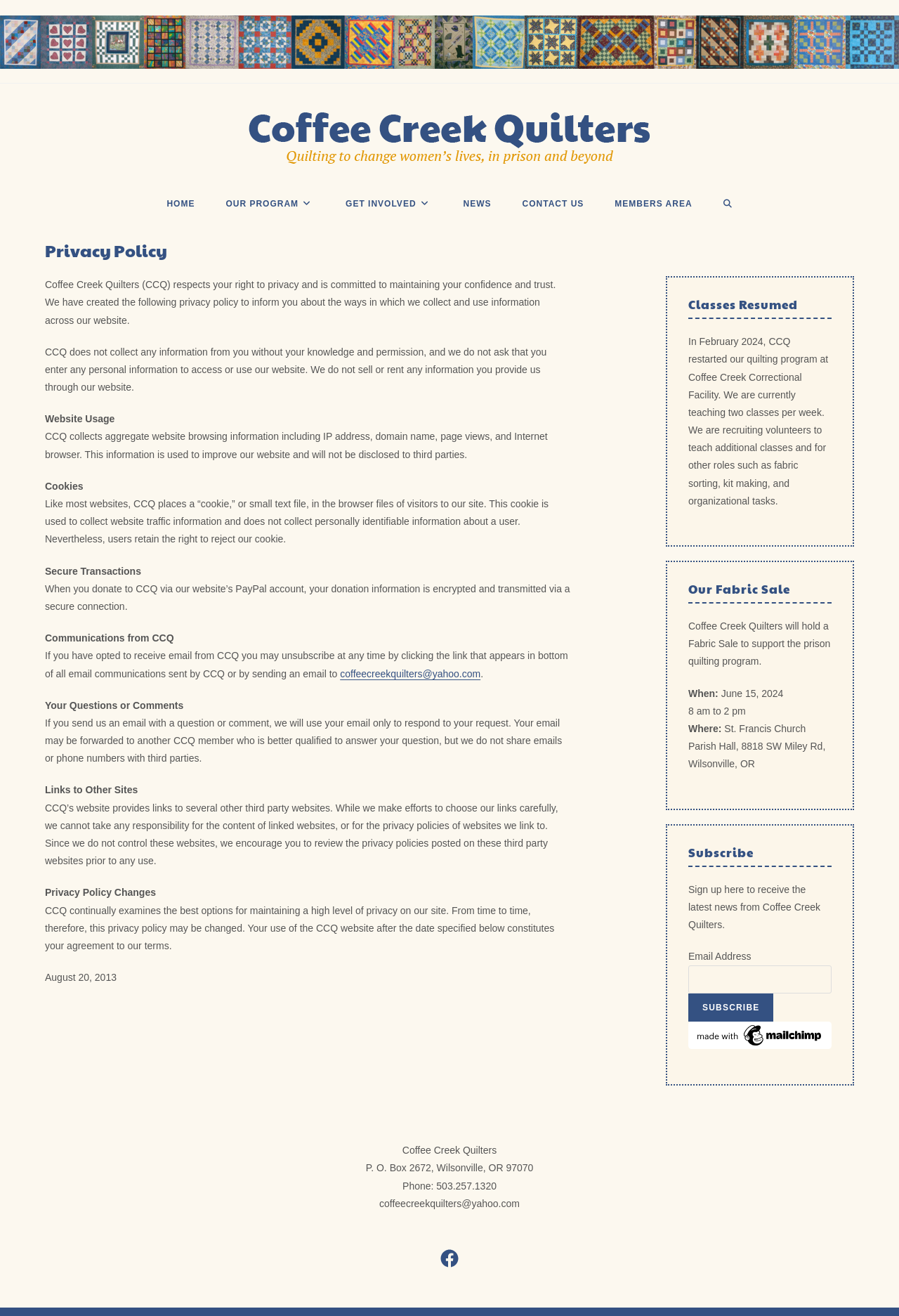Analyze the image and answer the question with as much detail as possible: 
How many links are there in the main menu?

The main menu is located at the top of the webpage, and it contains links to 'HOME', 'OUR PROGRAM', 'GET INVOLVED', 'NEWS', 'CONTACT US', 'MEMBERS AREA', and 'TOGGLE WEBSITE SEARCH', which makes a total of 7 links.